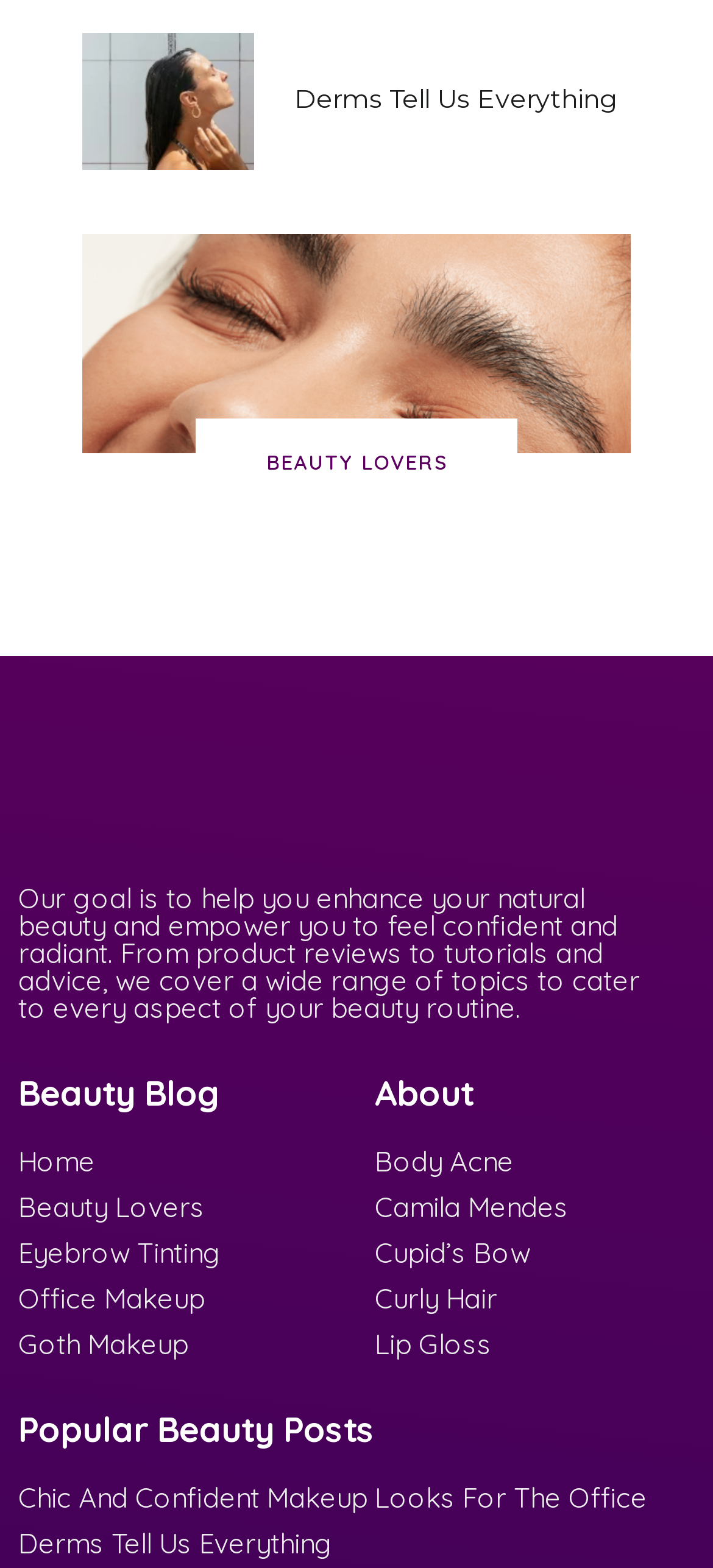Respond with a single word or short phrase to the following question: 
How many popular beauty posts are listed?

2